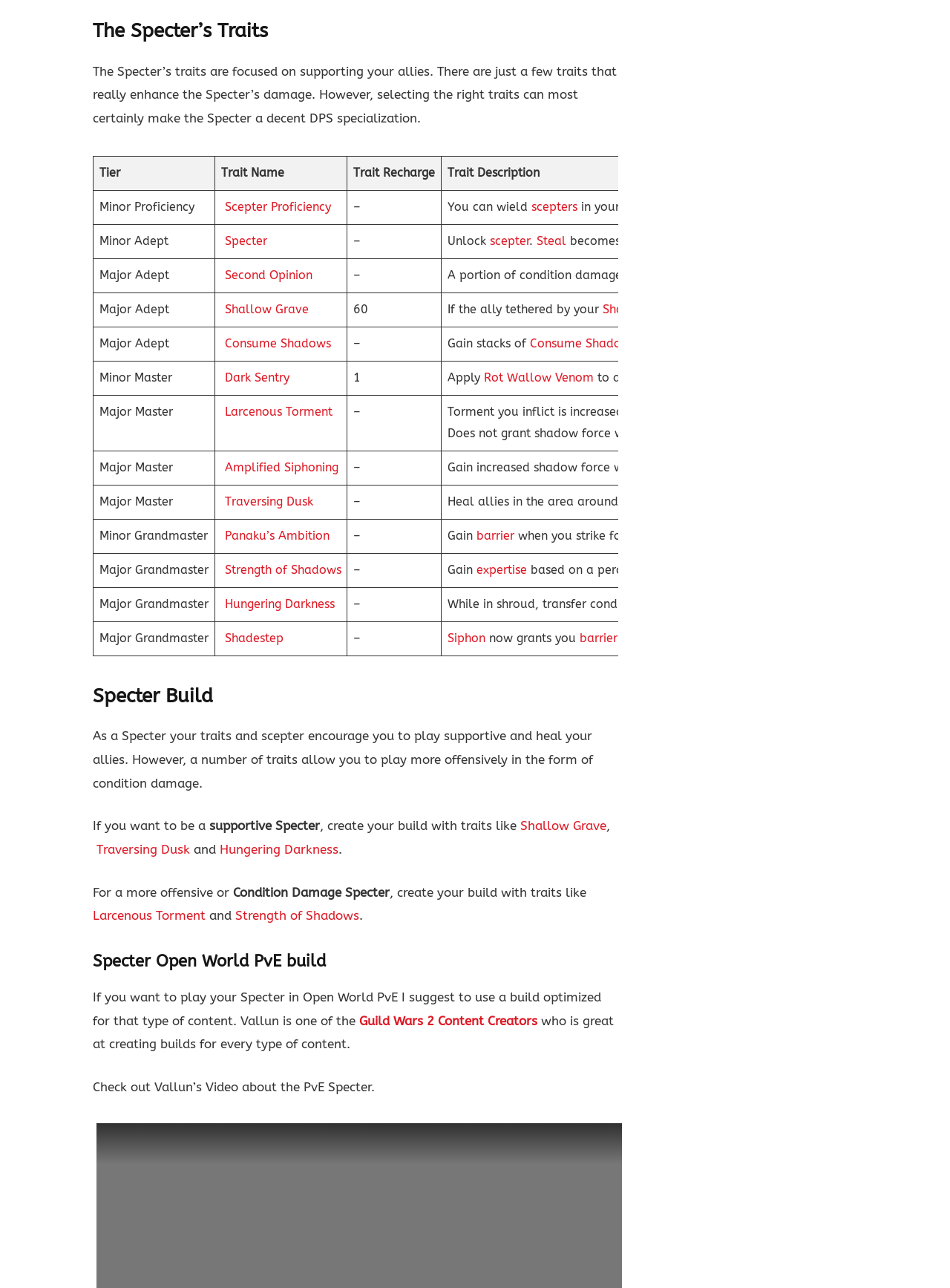Highlight the bounding box coordinates of the element you need to click to perform the following instruction: "Click on the 'Specter' link."

[0.236, 0.182, 0.281, 0.192]